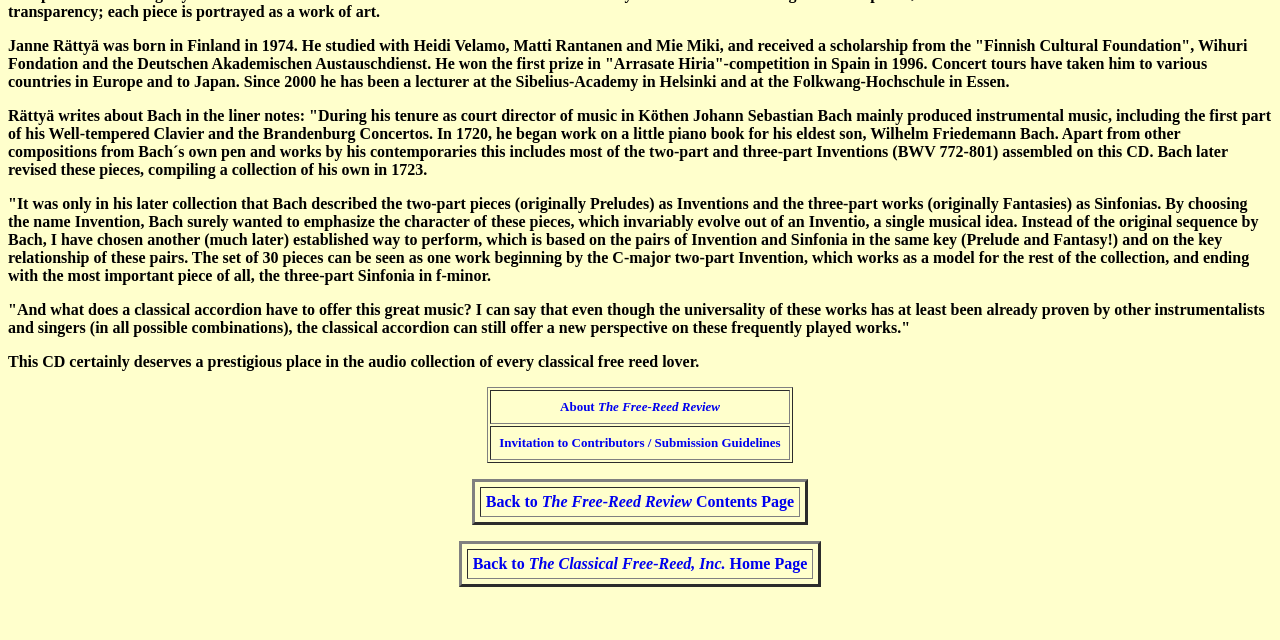Bounding box coordinates are to be given in the format (top-left x, top-left y, bottom-right x, bottom-right y). All values must be floating point numbers between 0 and 1. Provide the bounding box coordinate for the UI element described as: About The Free-Reed Review

[0.438, 0.623, 0.562, 0.647]